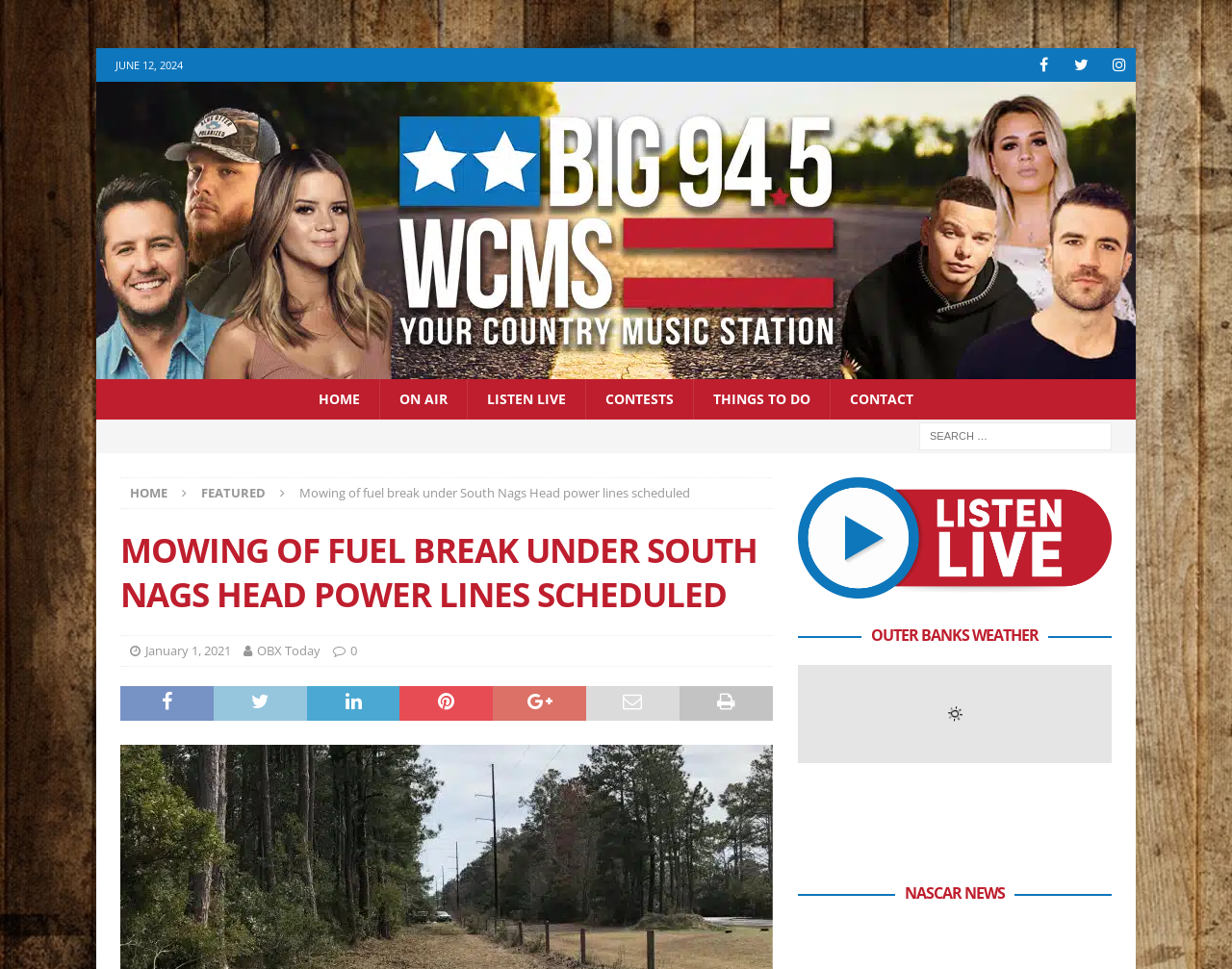Give a detailed account of the webpage.

This webpage appears to be a news article page from BIG 94.5 WCMS, a radio station. At the top, there is a date "JUNE 12, 2024" and social media links to Facebook, Twitter, and Instagram. Below the date, there is a logo of BIG 94.5 WCMS, which is an image, accompanied by a link to the radio station's homepage.

The main navigation menu is located below the logo, consisting of links to "HOME", "ON AIR", "LISTEN LIVE", "CONTESTS", "THINGS TO DO", and "CONTACT". To the right of the navigation menu, there is a search bar with a placeholder text "Search for:".

The main content of the page is an article titled "Mowing of fuel break under South Nags Head power lines scheduled". The article has a heading in a larger font size, followed by a link to the publication date "January 1, 2021", the author "OBX Today", and a comment count "0". The article's content is not explicitly described in the accessibility tree, but it likely contains text about the scheduled mowing of fuel breaks under power lines in South Nags Head.

Below the article, there are two sections with headings "OUTER BANKS WEATHER" and "NASCAR NEWS", which may contain related news articles or information. To the right of these sections, there is an image, likely an advertisement or a related image to the news articles.

Overall, the webpage has a simple layout with a clear hierarchy of elements, making it easy to navigate and read.